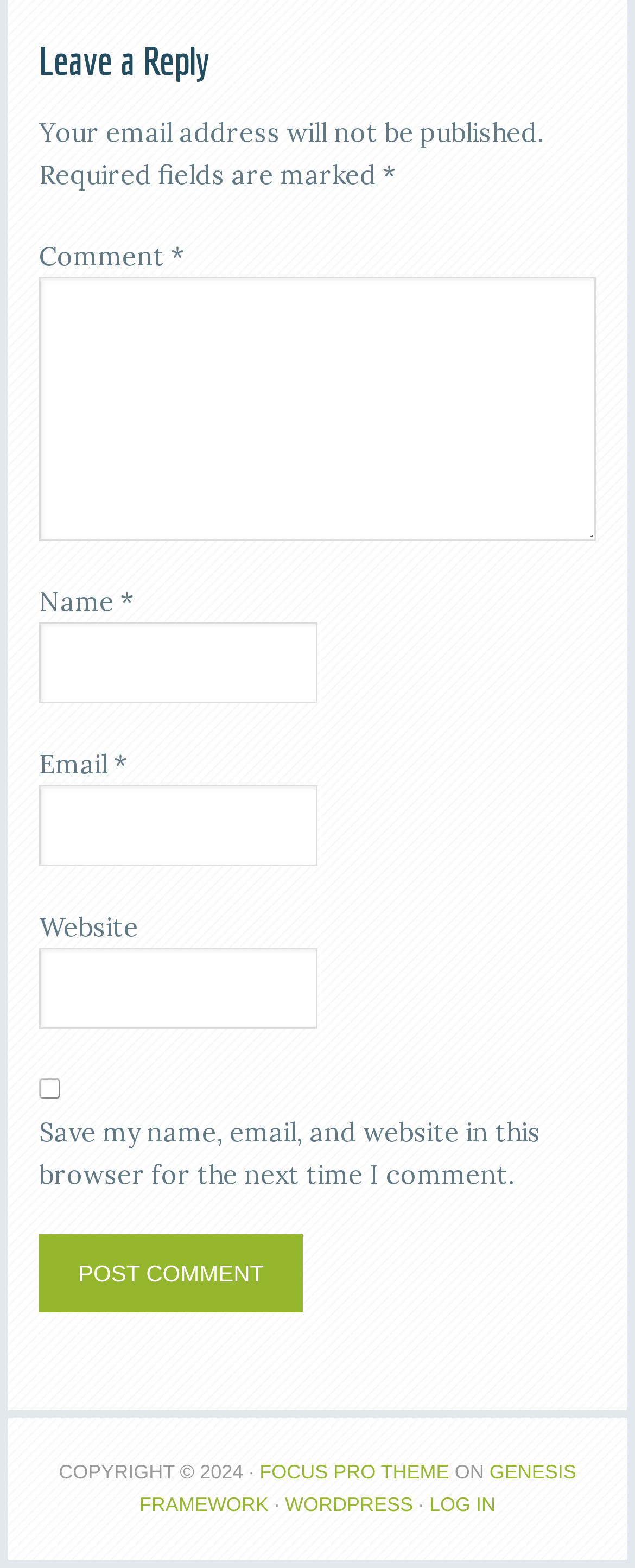Identify the bounding box coordinates of the HTML element based on this description: "parent_node: Name * name="author"".

[0.062, 0.397, 0.5, 0.449]